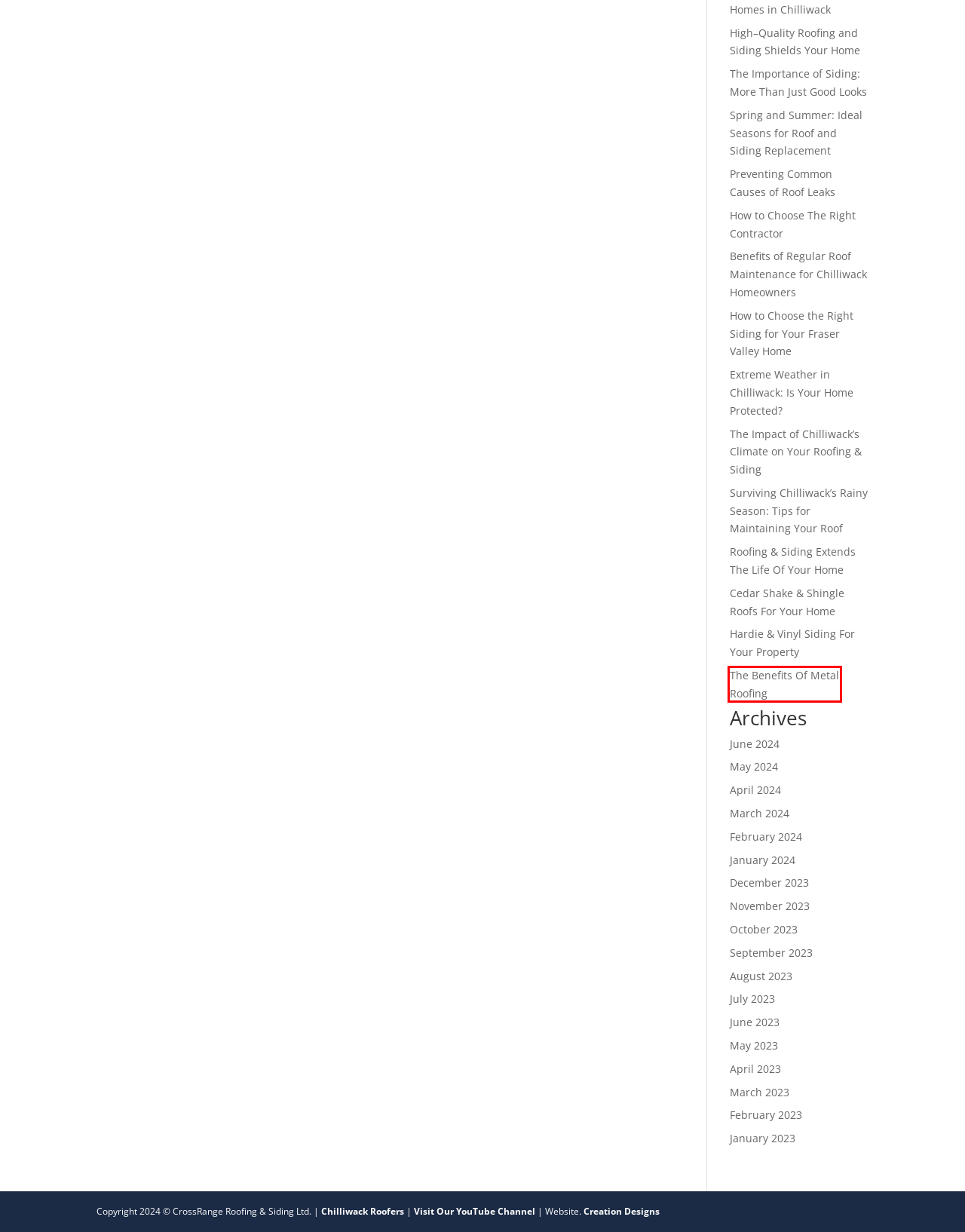Examine the webpage screenshot and identify the UI element enclosed in the red bounding box. Pick the webpage description that most accurately matches the new webpage after clicking the selected element. Here are the candidates:
A. How to Choose The Right Contractor | Chilliwack Roofers
B. Preventing Common Causes of Roof Leaks | Chilliwack Roofers
C. Roofing & Siding Extends The Life Of Your Home | Chilliwack Roofers
D. The Benefits Of Metal Roofing | Chilliwack Roofers
E. Hardie & Vinyl Siding For Your Property | Chilliwack Roofers
F. Creation Designs | Chilliwack Web Design + Advertising
G. The Importance of Siding: More Than Just Good Looks | Chilliwack Roofers
H. The Impact of Chilliwack’s Climate on Your Roofing & Siding | Chilliwack Roofers

D